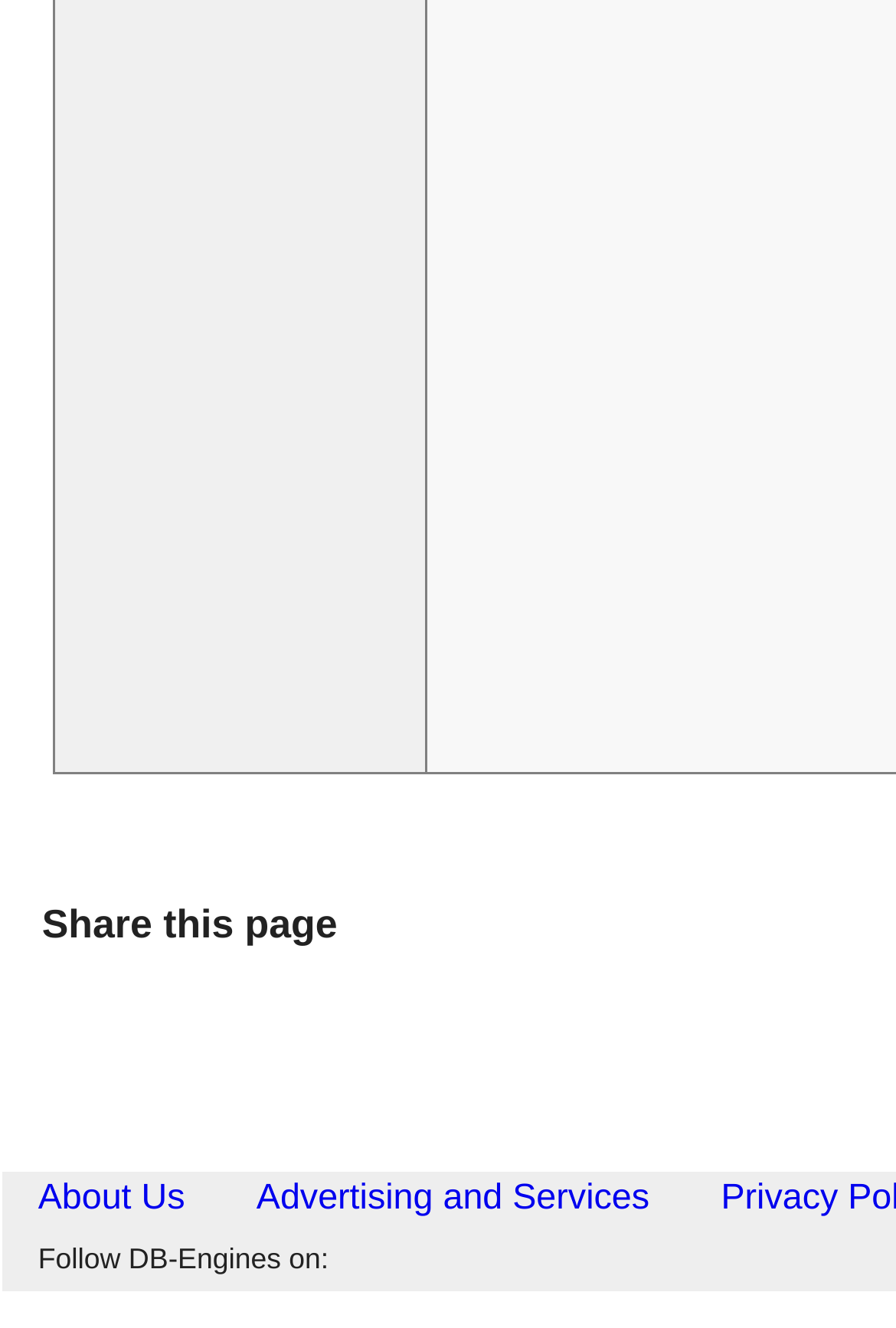Identify the bounding box coordinates of the region I need to click to complete this instruction: "Go to Contact Us".

None